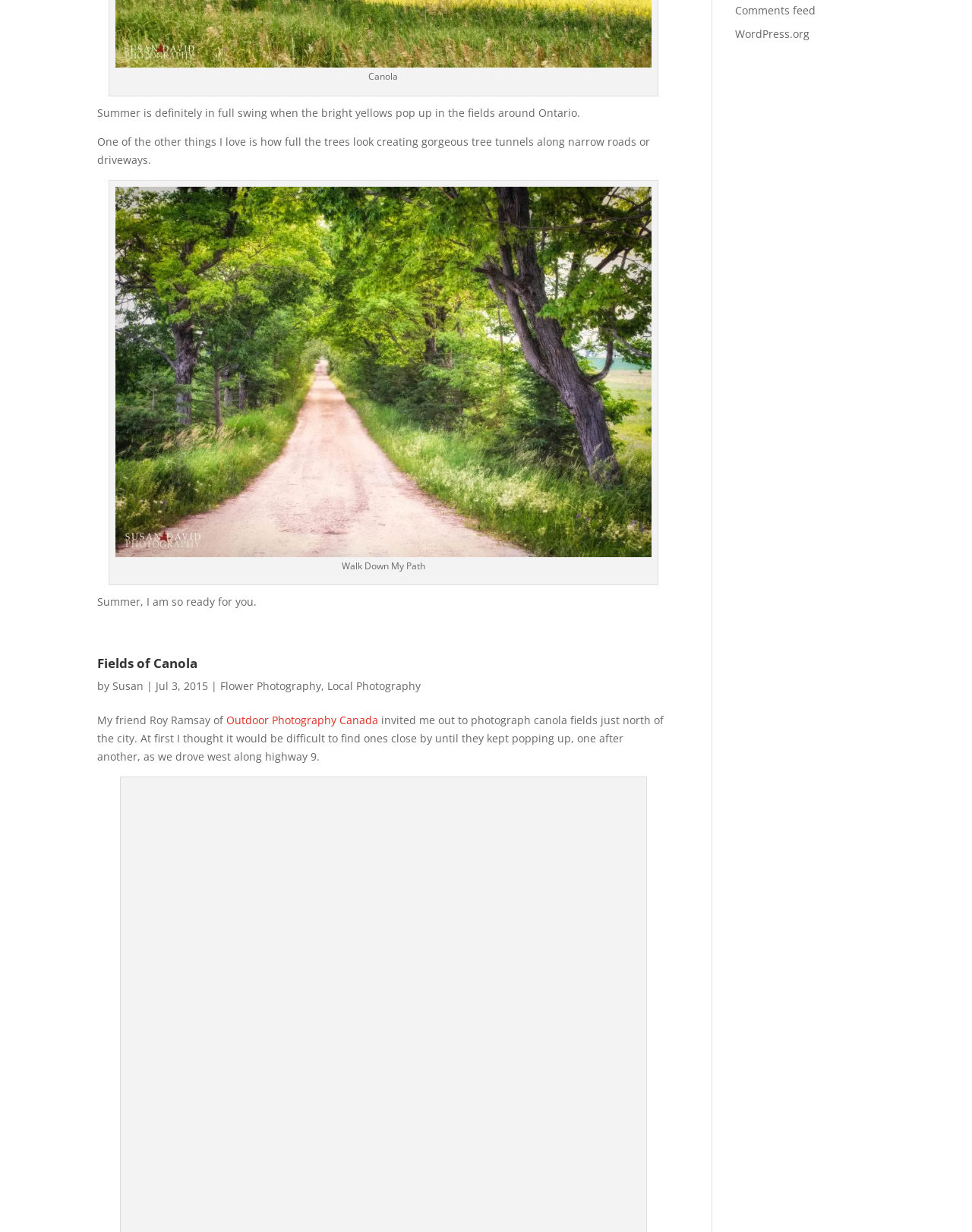Identify the bounding box of the HTML element described here: "parent_node: Walk Down My Path". Provide the coordinates as four float numbers between 0 and 1: [left, top, right, bottom].

[0.119, 0.439, 0.67, 0.45]